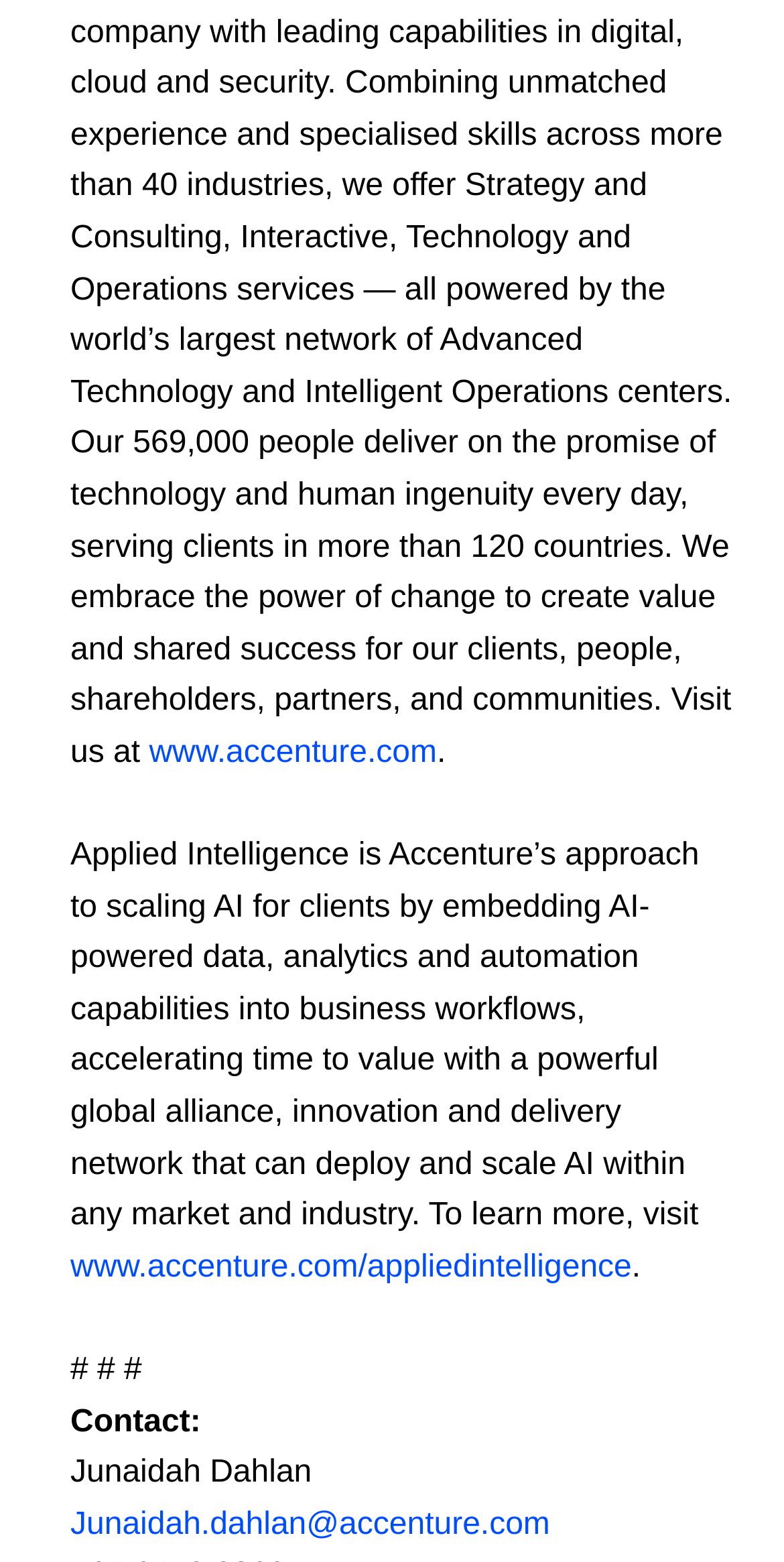Given the webpage screenshot, identify the bounding box of the UI element that matches this description: "aria-label="LinkedIn"".

None